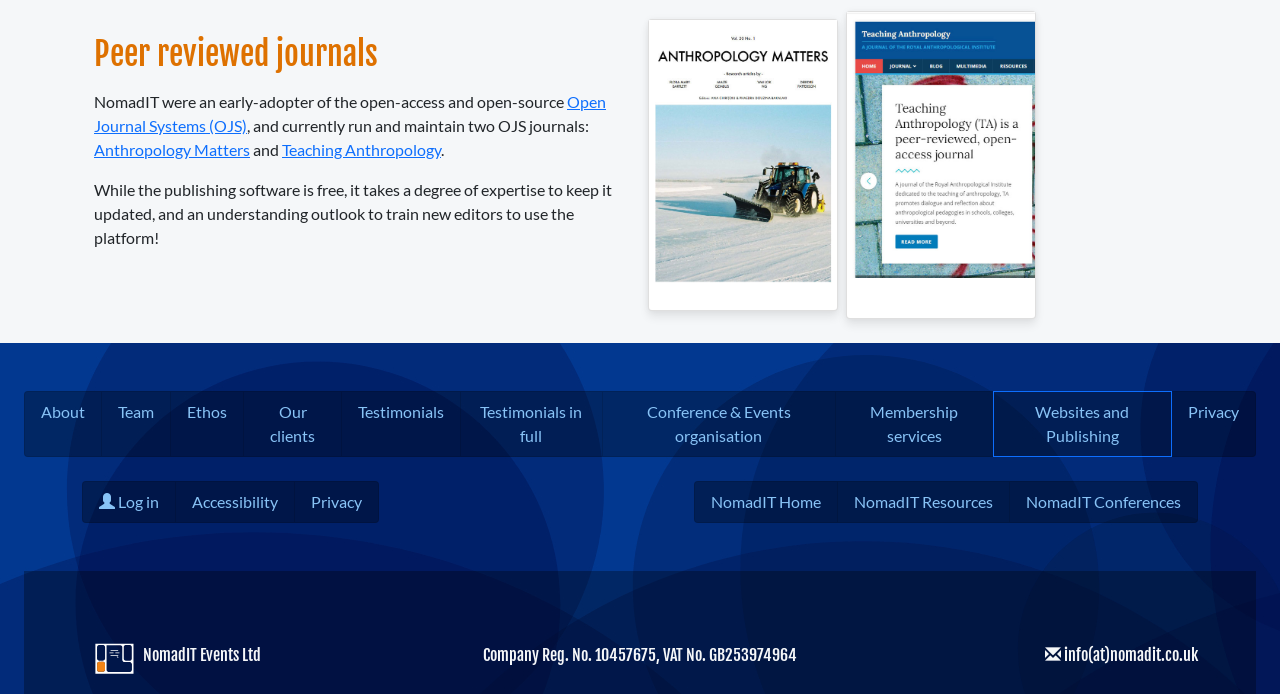Please identify the bounding box coordinates of the element's region that should be clicked to execute the following instruction: "Go to About page". The bounding box coordinates must be four float numbers between 0 and 1, i.e., [left, top, right, bottom].

[0.032, 0.579, 0.066, 0.606]